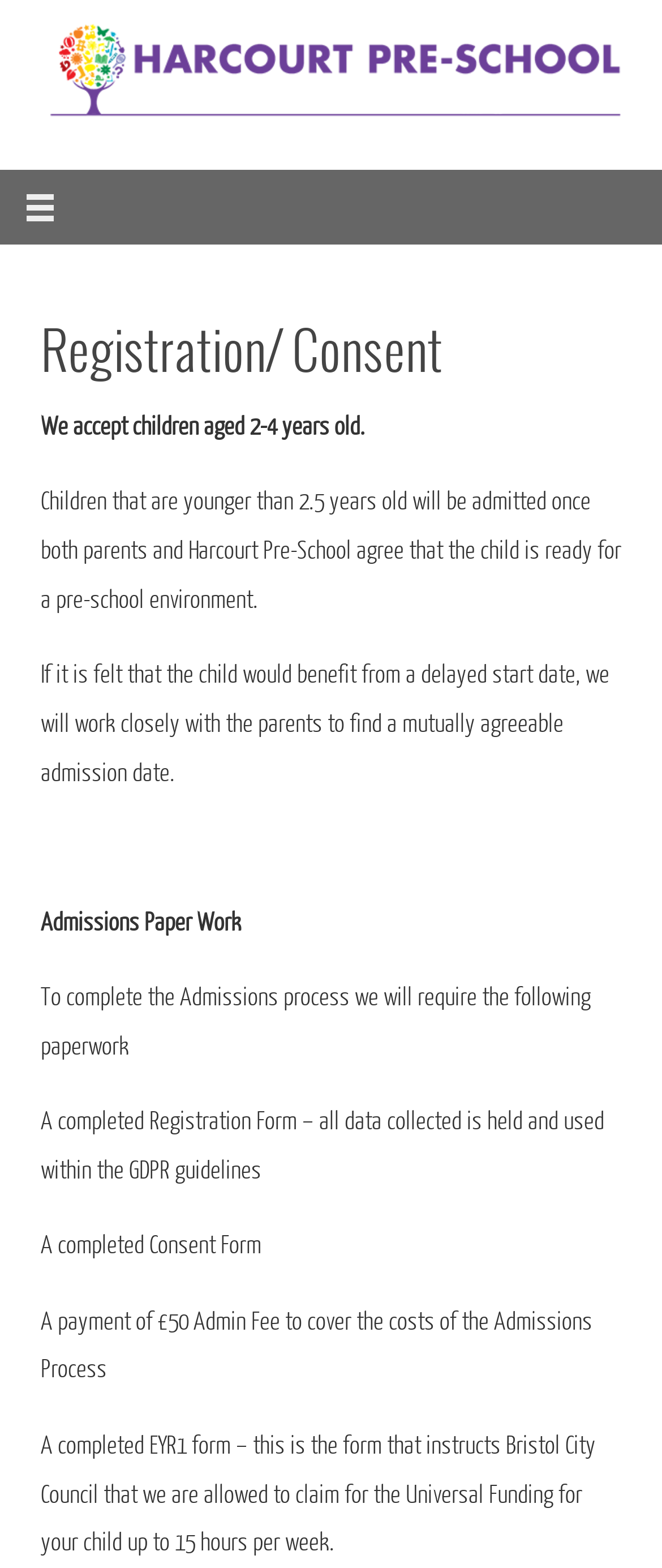What is the age range for children accepted?
Based on the image content, provide your answer in one word or a short phrase.

2-4 years old